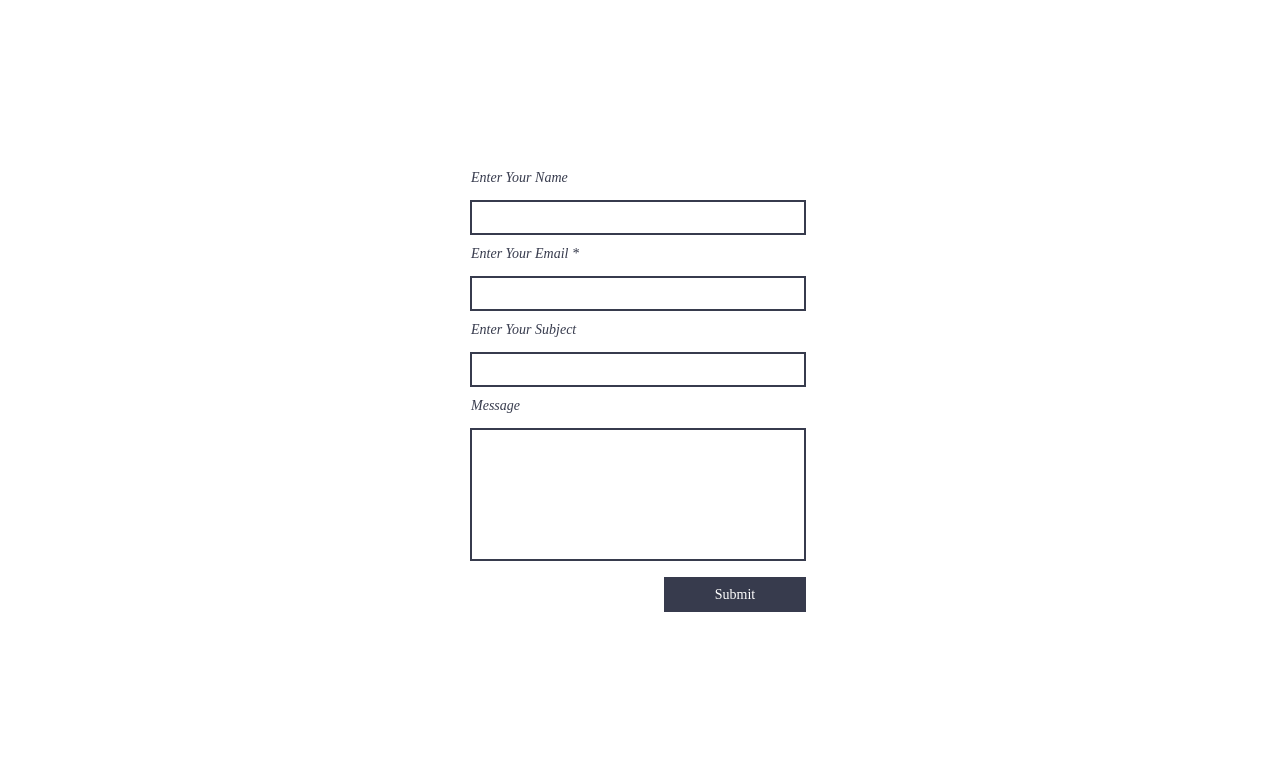What is the first input field for?
Provide a fully detailed and comprehensive answer to the question.

The first input field is labeled 'Enter Your Name' which suggests that the user is required to input their name in this field.